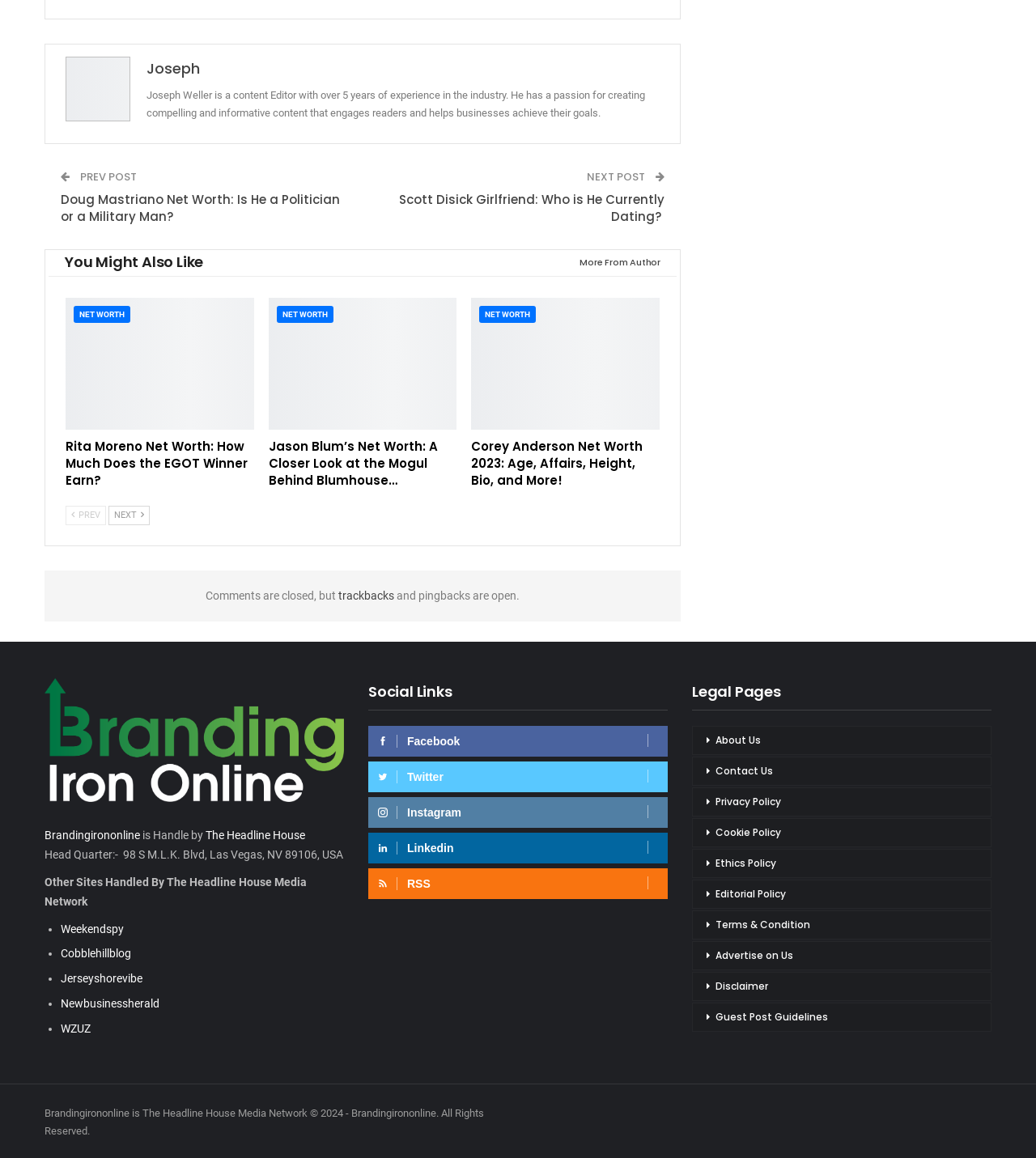Who is the content editor? Analyze the screenshot and reply with just one word or a short phrase.

Joseph Weller